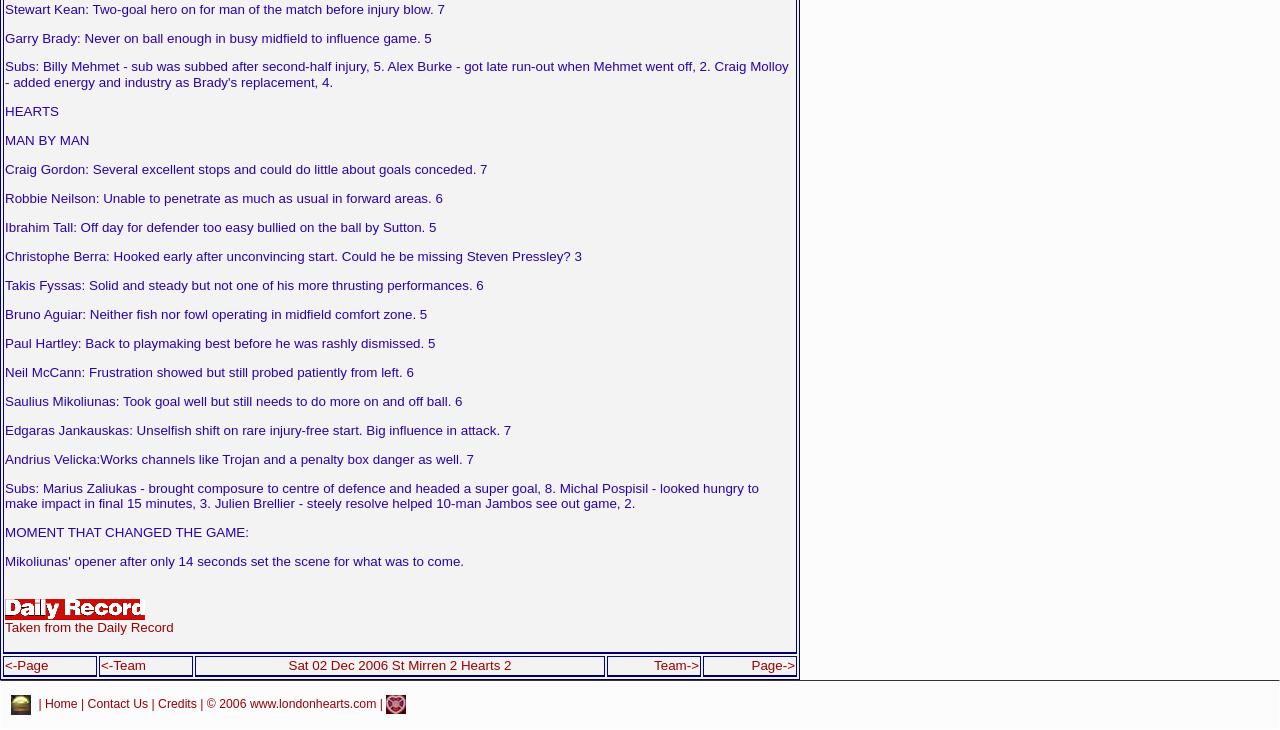Please provide the bounding box coordinates for the element that needs to be clicked to perform the following instruction: "Click Phantom Screens". The coordinates should be given as four float numbers between 0 and 1, i.e., [left, top, right, bottom].

None